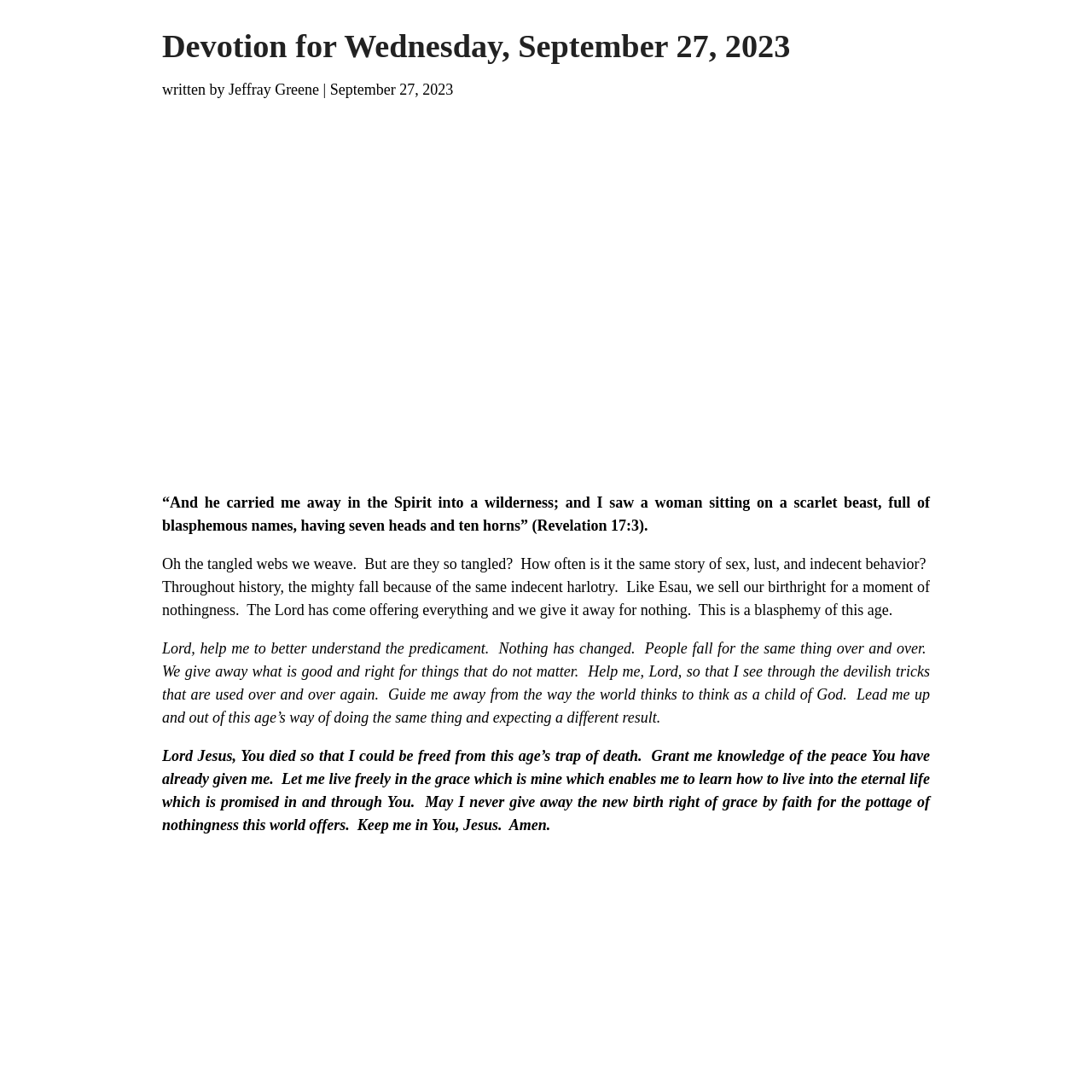What is the theme of the devotion?
Use the information from the screenshot to give a comprehensive response to the question.

The theme of the devotion can be inferred from the text which talks about the temptation of sex, lust, and indecent behavior, and how people fall into sin. The devotion also mentions the need to be guided away from the devil's tricks and to think as a child of God.